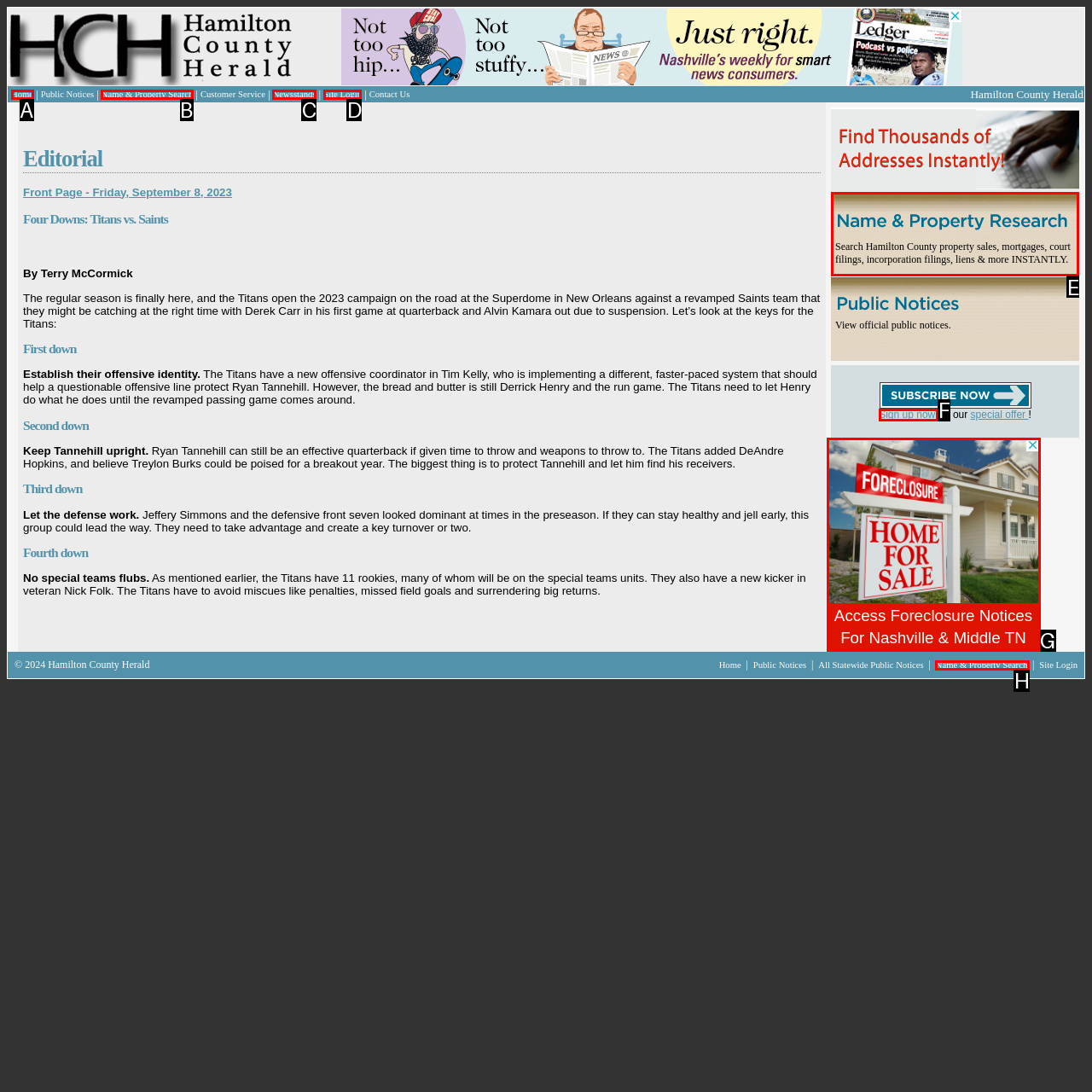Specify which element within the red bounding boxes should be clicked for this task: Search Hamilton County property sales Respond with the letter of the correct option.

E